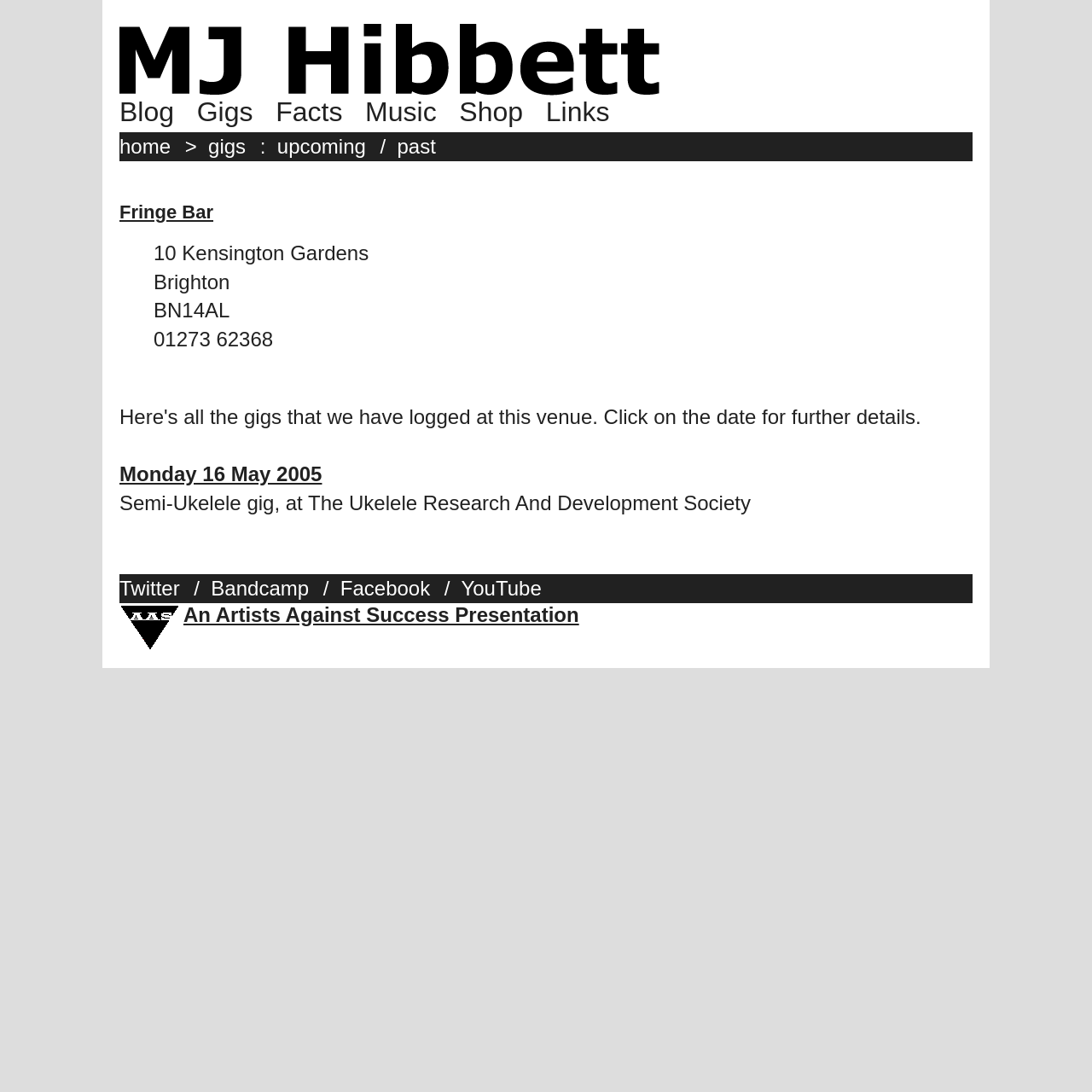What is the name of the society mentioned in the gig description?
Using the visual information from the image, give a one-word or short-phrase answer.

The Ukelele Research And Development Society